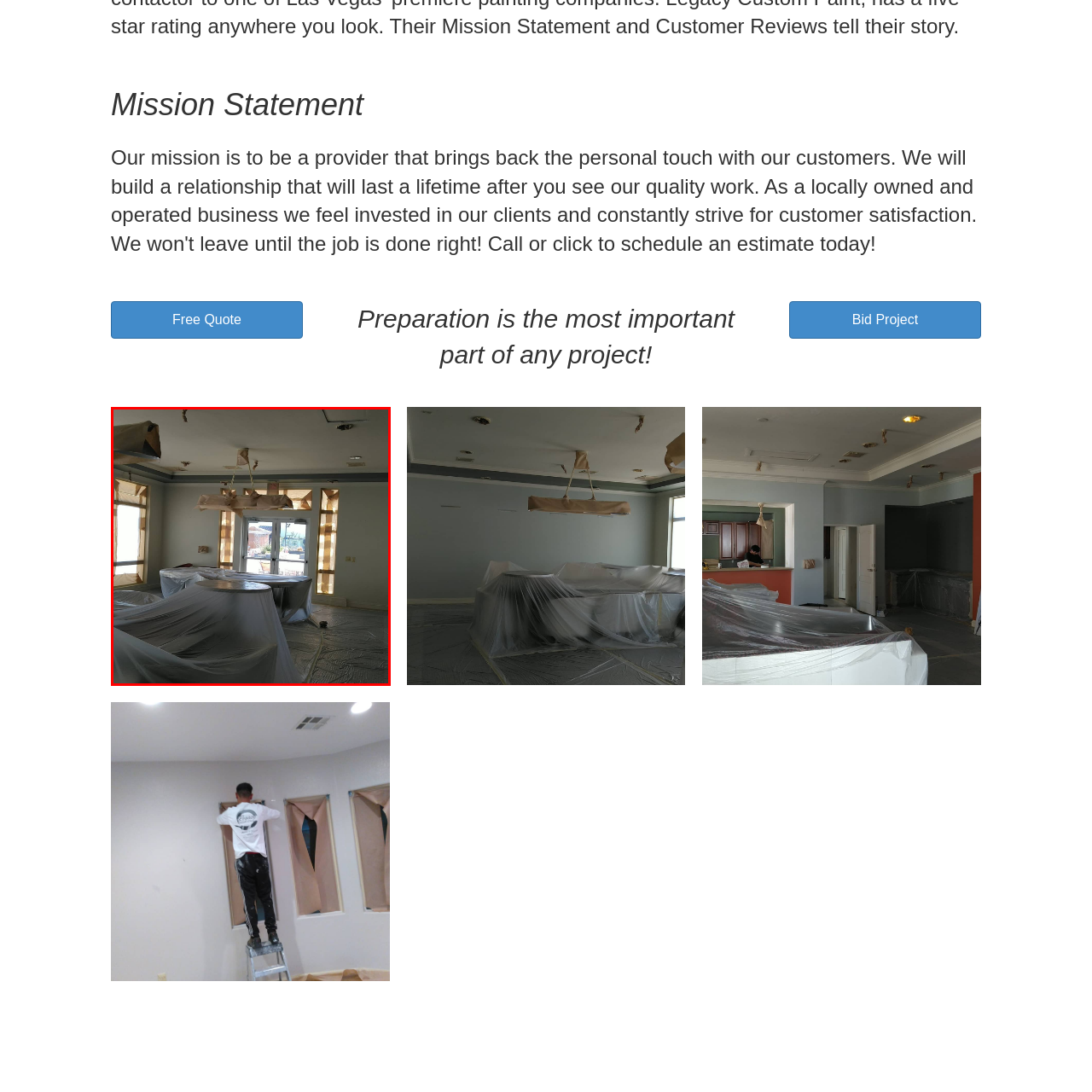Carefully inspect the area of the image highlighted by the red box and deliver a detailed response to the question below, based on your observations: Is natural light present in the room?

The large windows in the background of the room allow natural light to flood the space, creating a bright and airy atmosphere, and hinting at an outdoor space beyond the room.